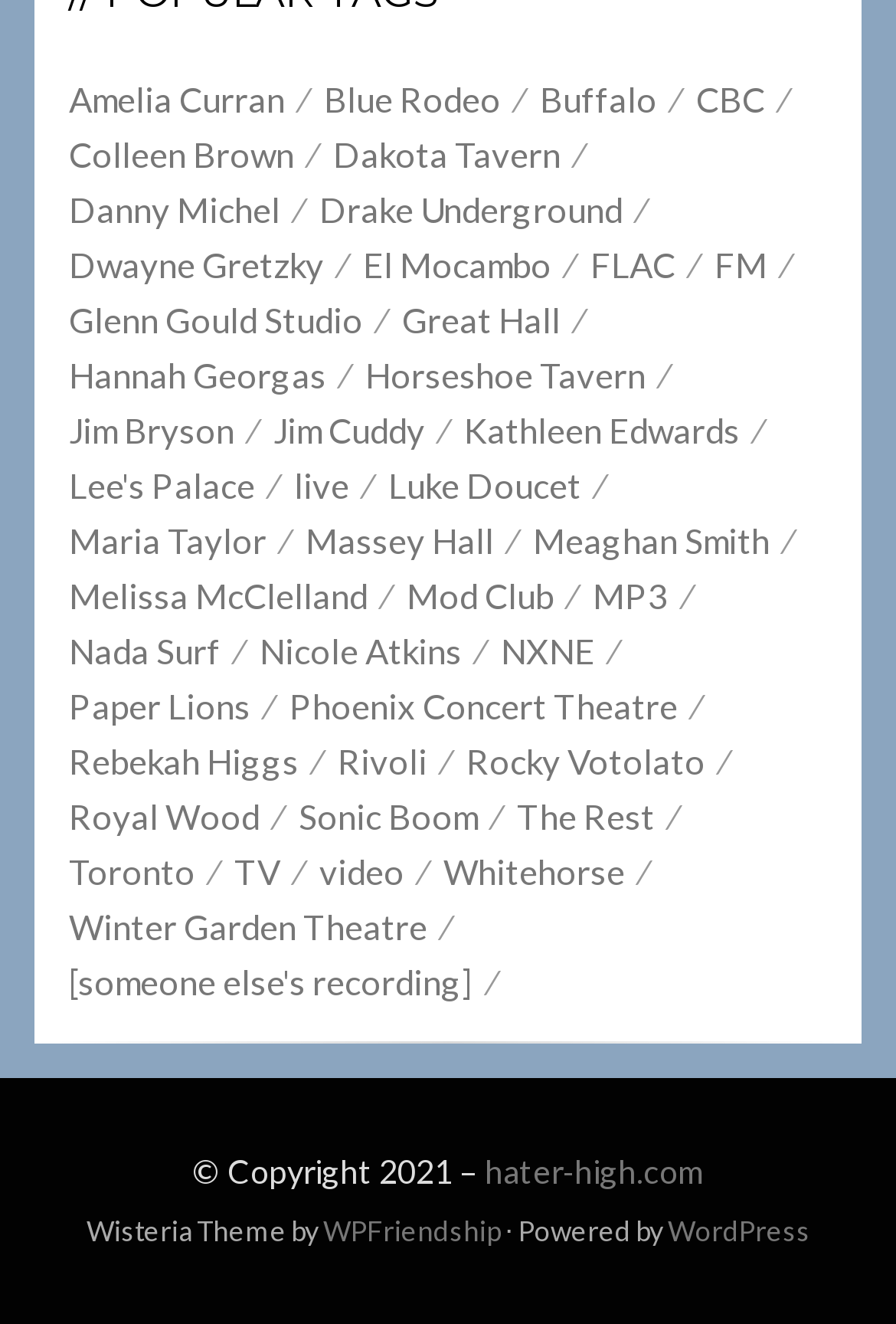Find the bounding box coordinates of the element's region that should be clicked in order to follow the given instruction: "Check out Whitehorse". The coordinates should consist of four float numbers between 0 and 1, i.e., [left, top, right, bottom].

[0.495, 0.637, 0.741, 0.679]